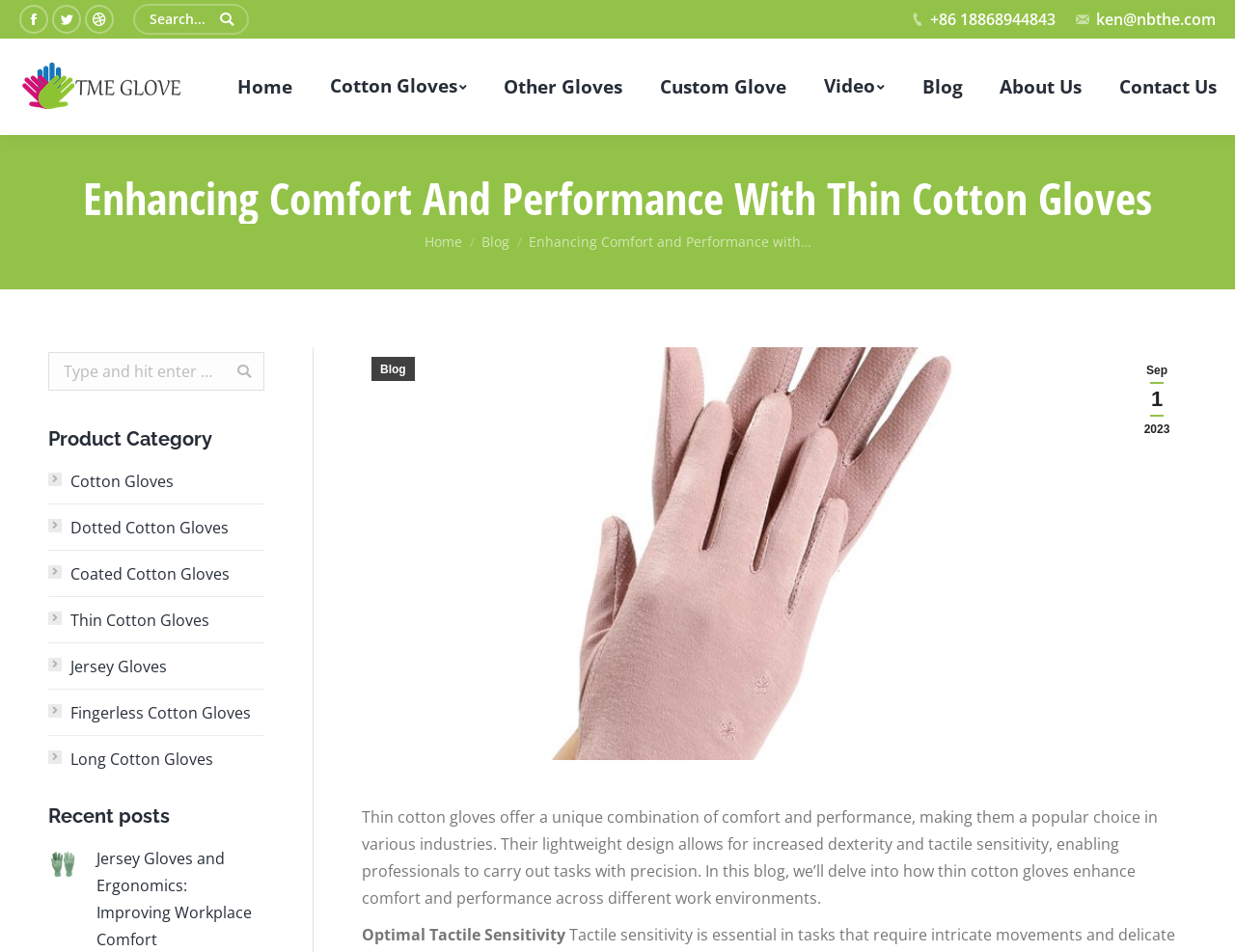Based on the element description: "parent_node: Search: name="s" placeholder="Search..."", identify the UI element and provide its bounding box coordinates. Use four float numbers between 0 and 1, [left, top, right, bottom].

[0.108, 0.004, 0.202, 0.036]